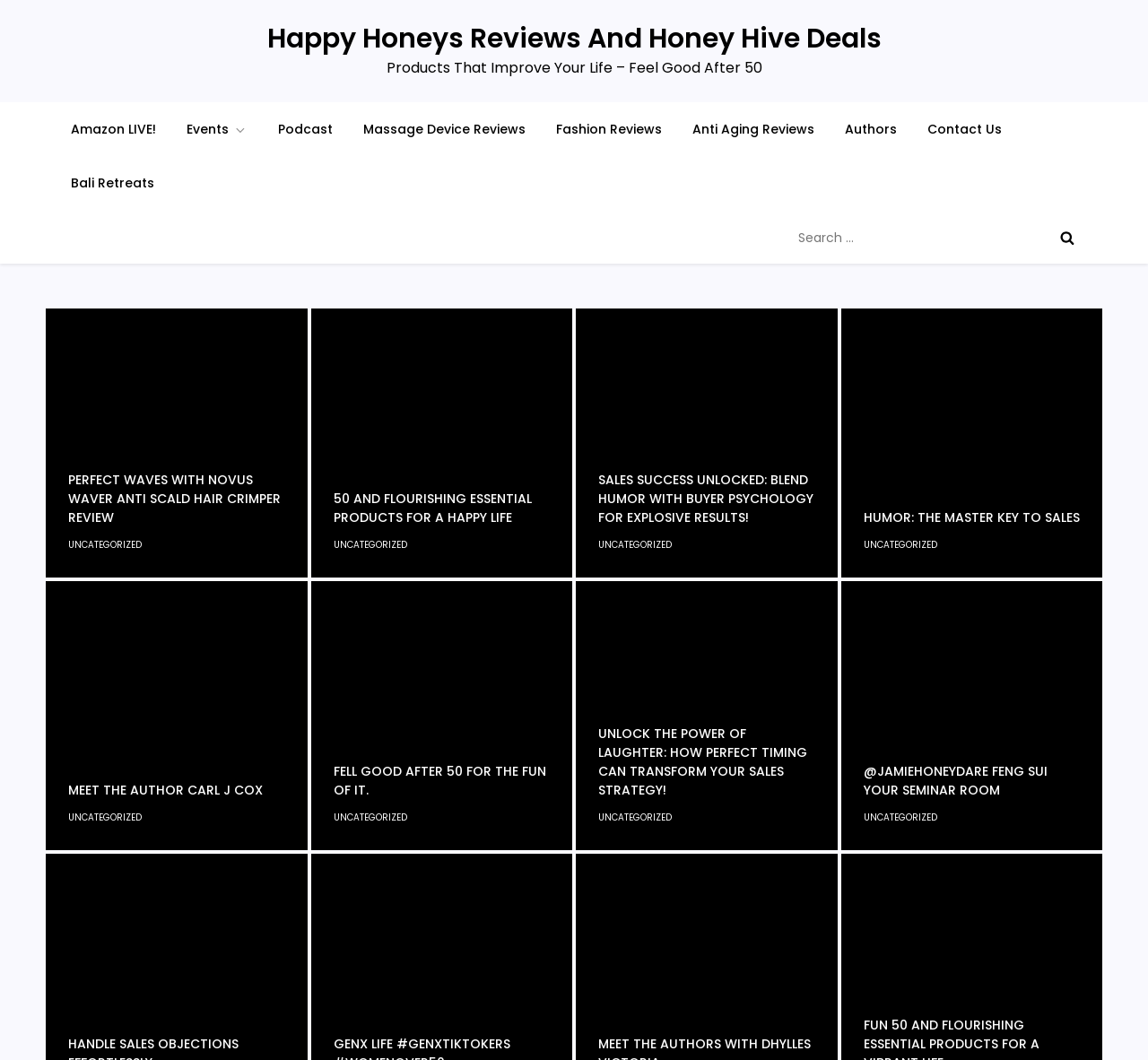Use a single word or phrase to answer the question:
What is the text of the first link on the webpage?

Happy Honeys Reviews And Honey Hive Deals